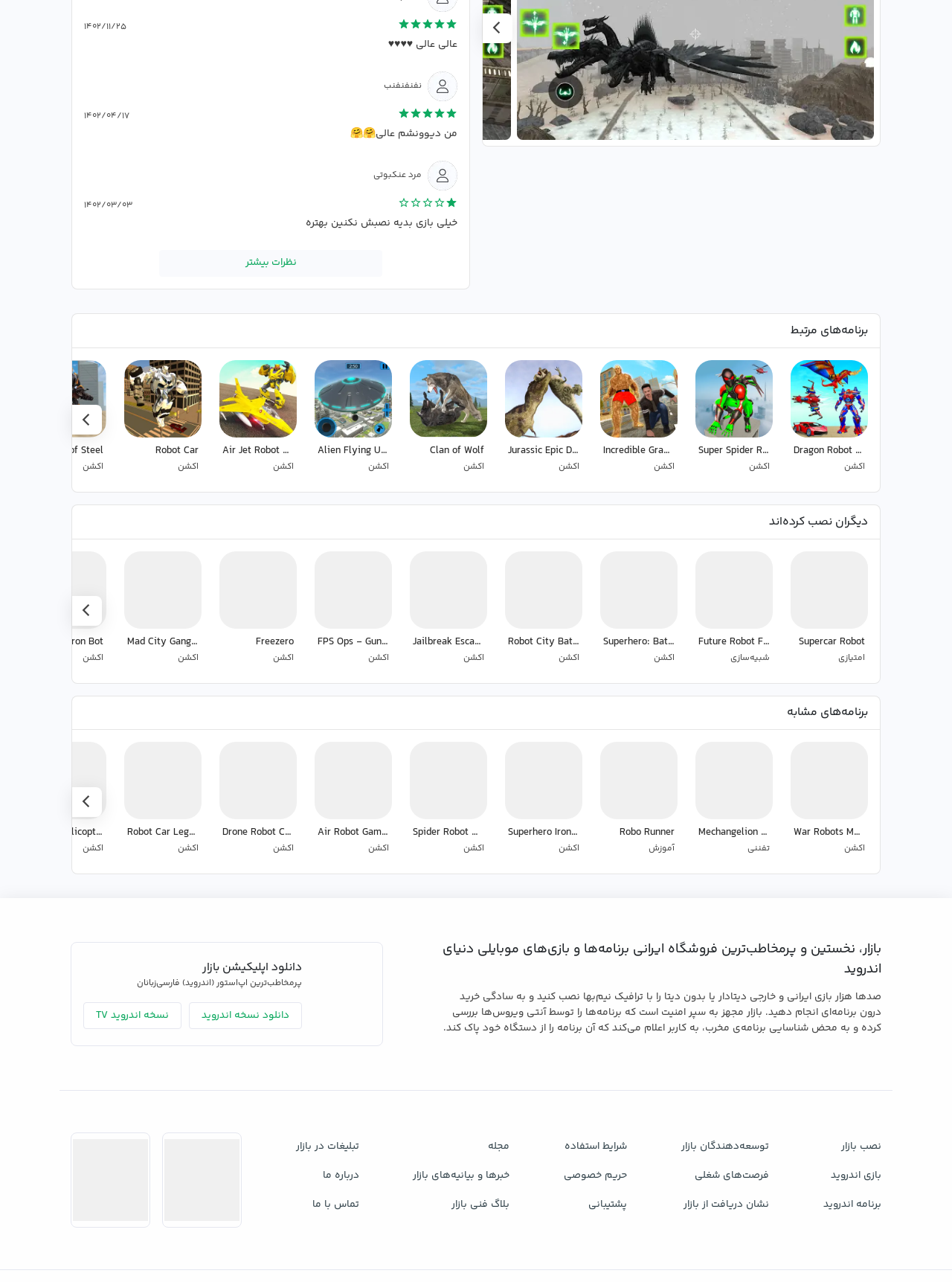Calculate the bounding box coordinates for the UI element based on the following description: "نسخه اندروید TV". Ensure the coordinates are four float numbers between 0 and 1, i.e., [left, top, right, bottom].

[0.088, 0.782, 0.191, 0.803]